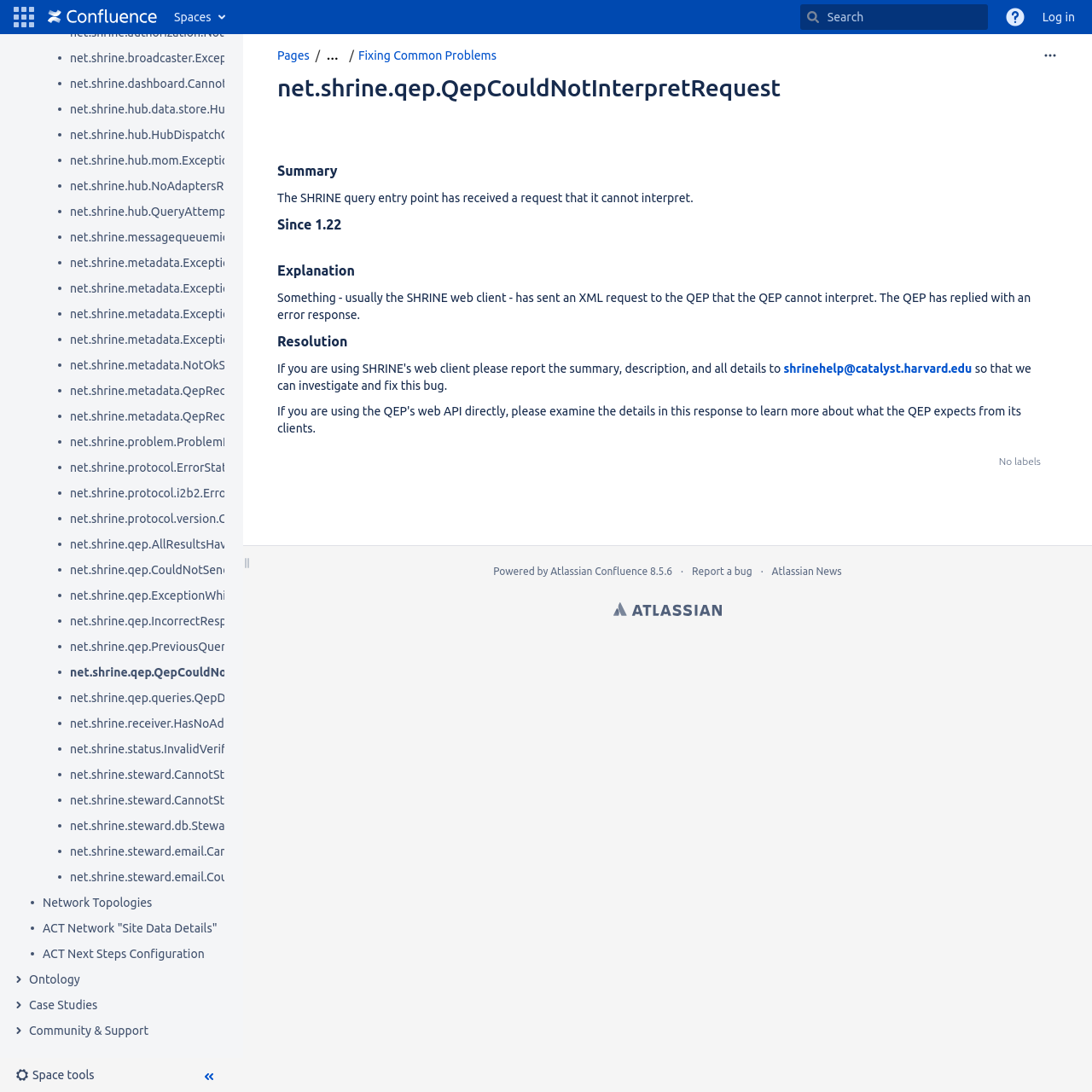Given the element description …, identify the bounding box coordinates for the UI element on the webpage screenshot. The format should be (top-left x, top-left y, bottom-right x, bottom-right y), with values between 0 and 1.

[0.295, 0.045, 0.314, 0.058]